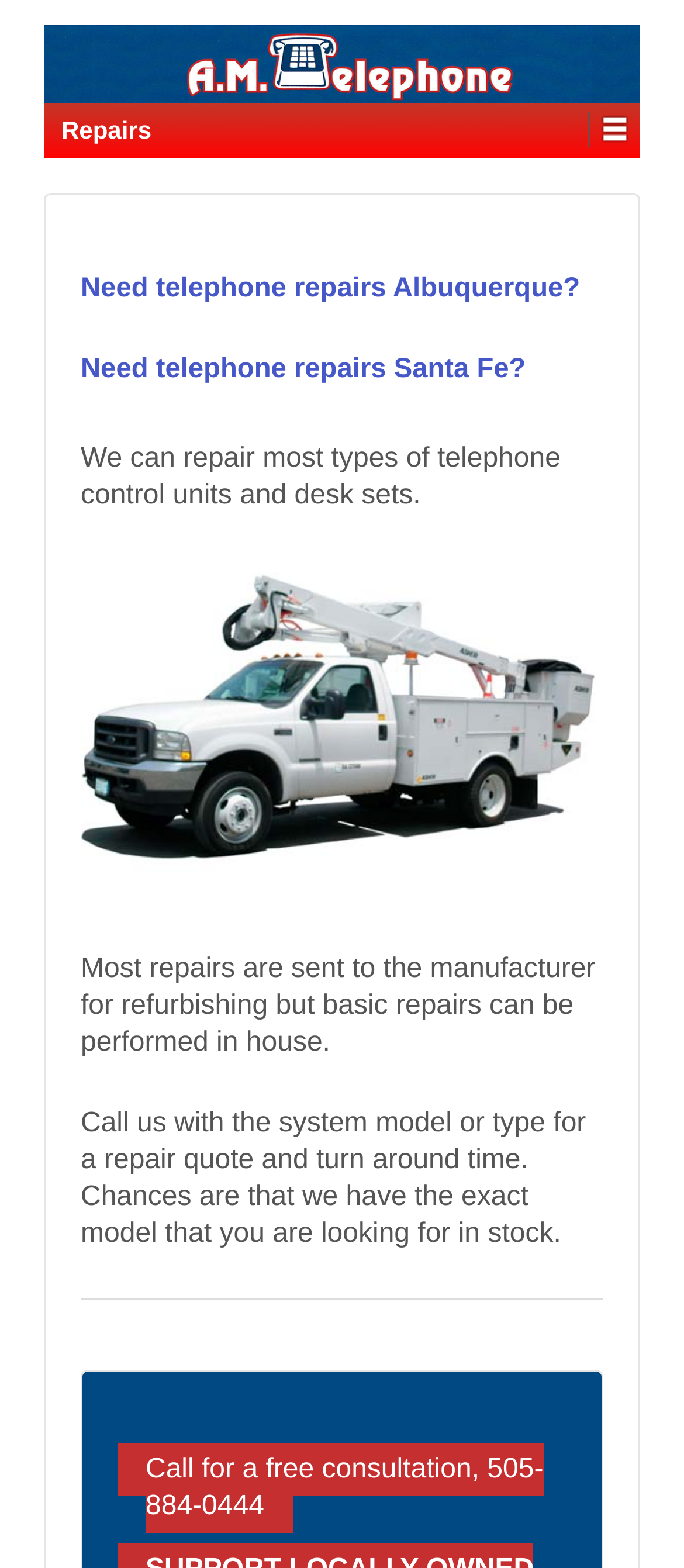Locate the bounding box coordinates of the UI element described by: "alt="A.M. Telephone"". Provide the coordinates as four float numbers between 0 and 1, formatted as [left, top, right, bottom].

[0.064, 0.03, 0.936, 0.048]